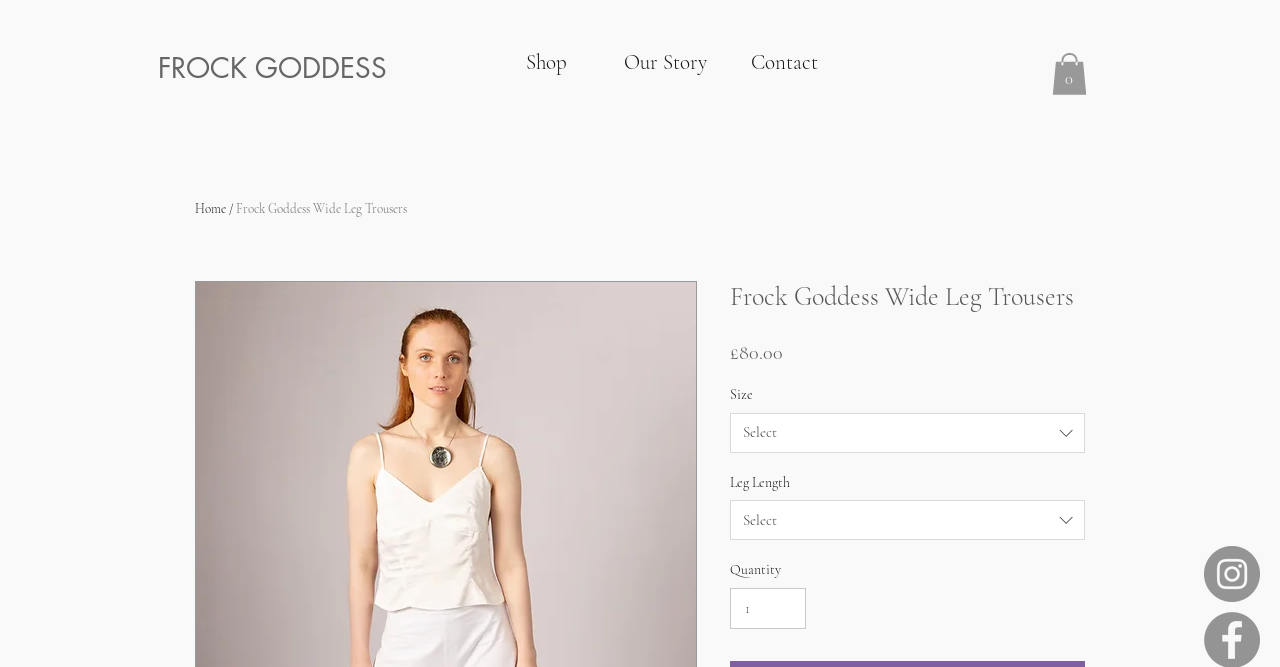What is the minimum value for the 'Quantity' spinbutton?
Provide a short answer using one word or a brief phrase based on the image.

1